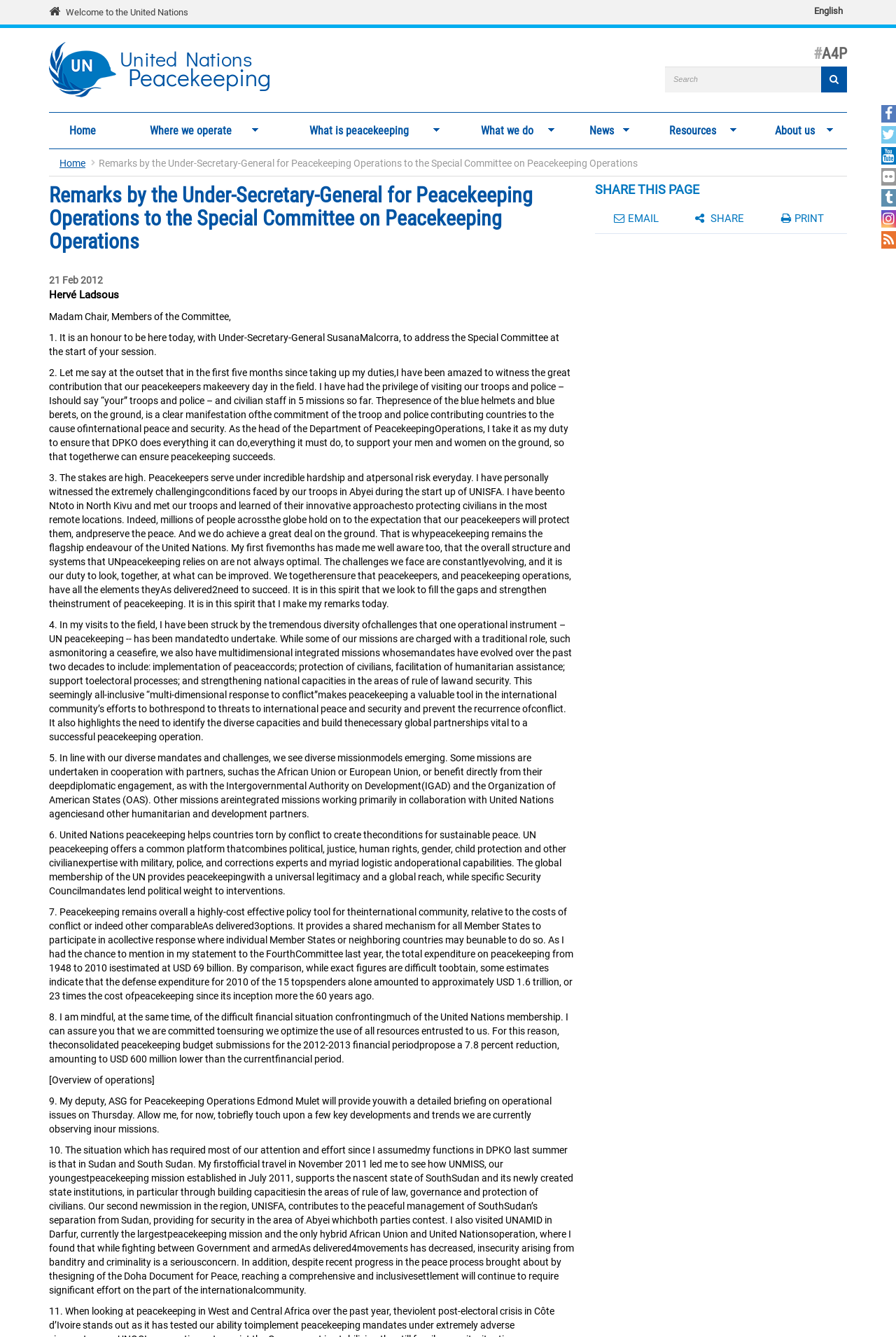Give a succinct answer to this question in a single word or phrase: 
What is the language of the webpage?

English